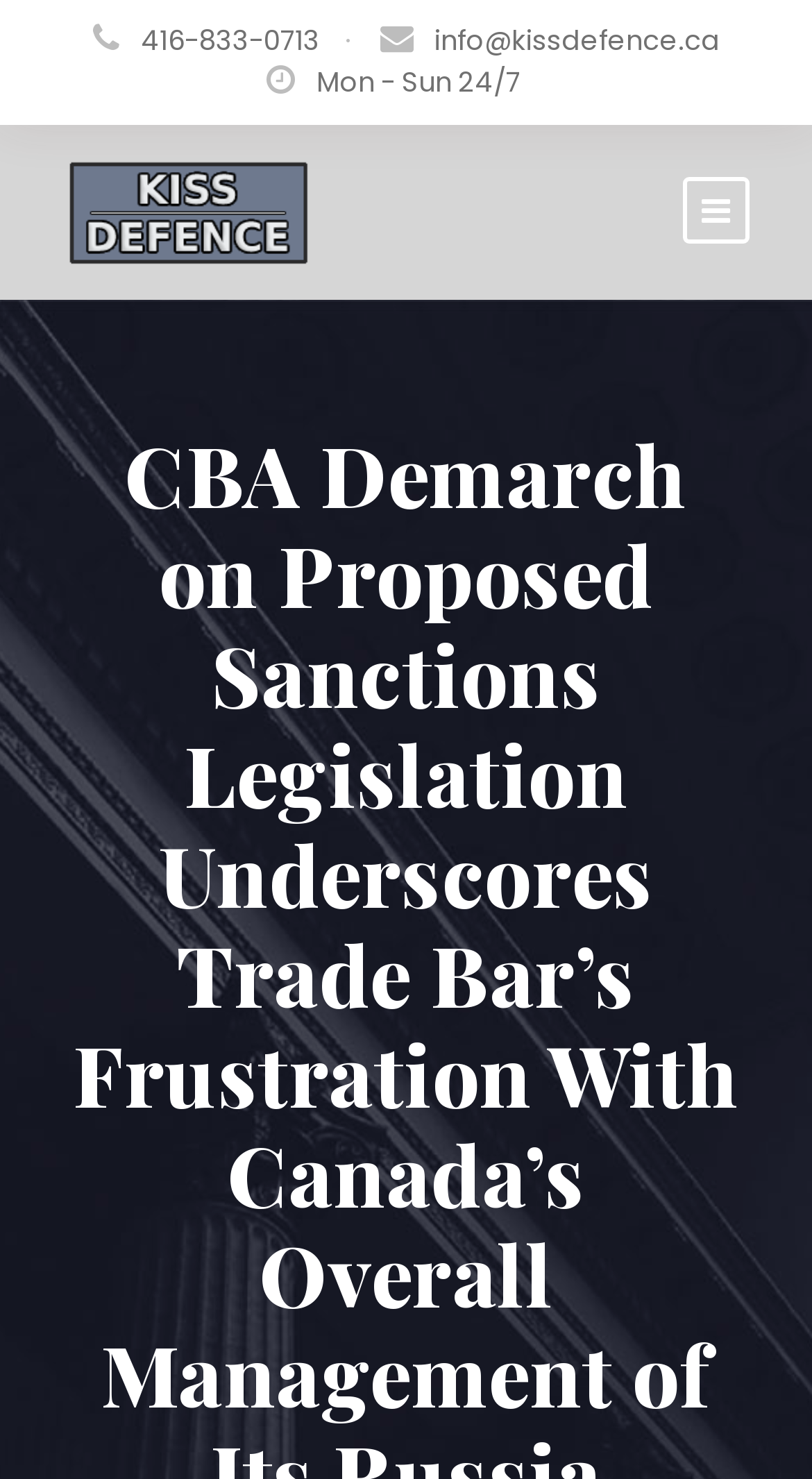Provide the bounding box coordinates for the UI element described in this sentence: "alt="11" title="Logo7"". The coordinates should be four float values between 0 and 1, i.e., [left, top, right, bottom].

[0.077, 0.126, 0.385, 0.158]